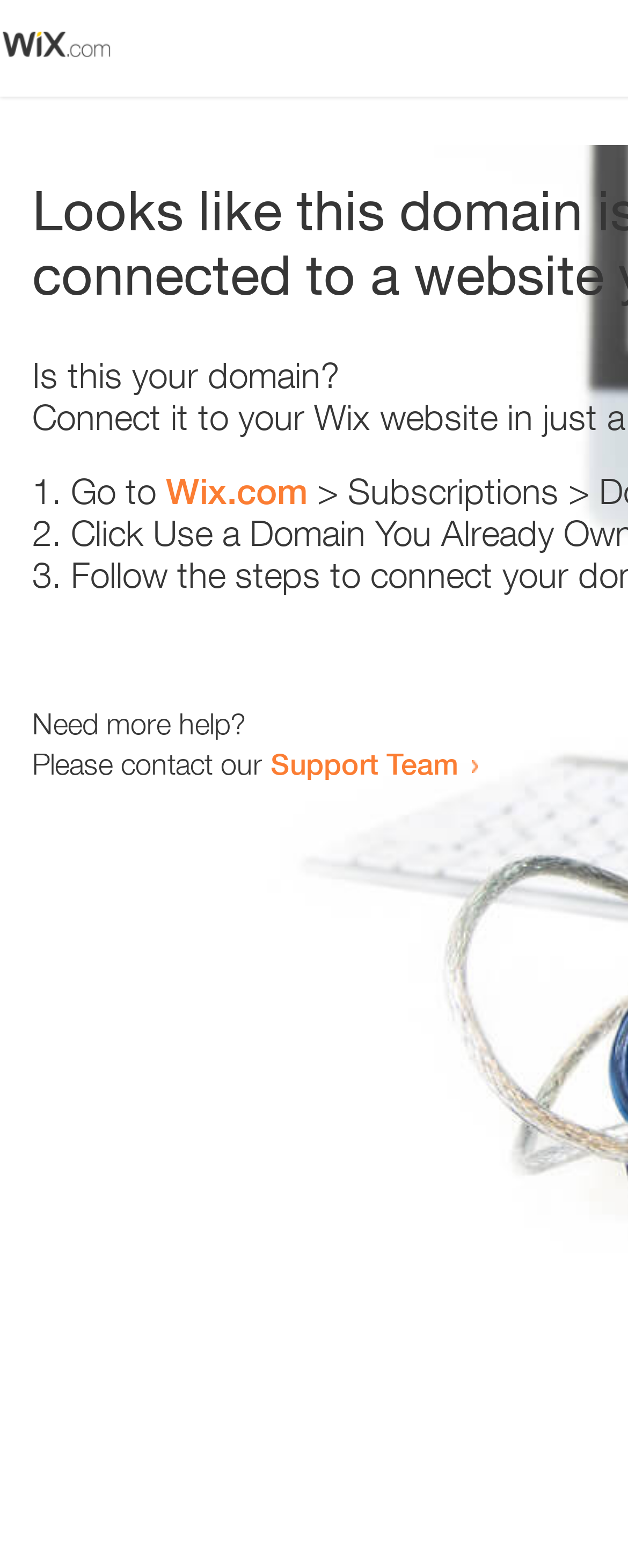Please answer the following question using a single word or phrase: 
Who can be contacted for more help?

Support Team